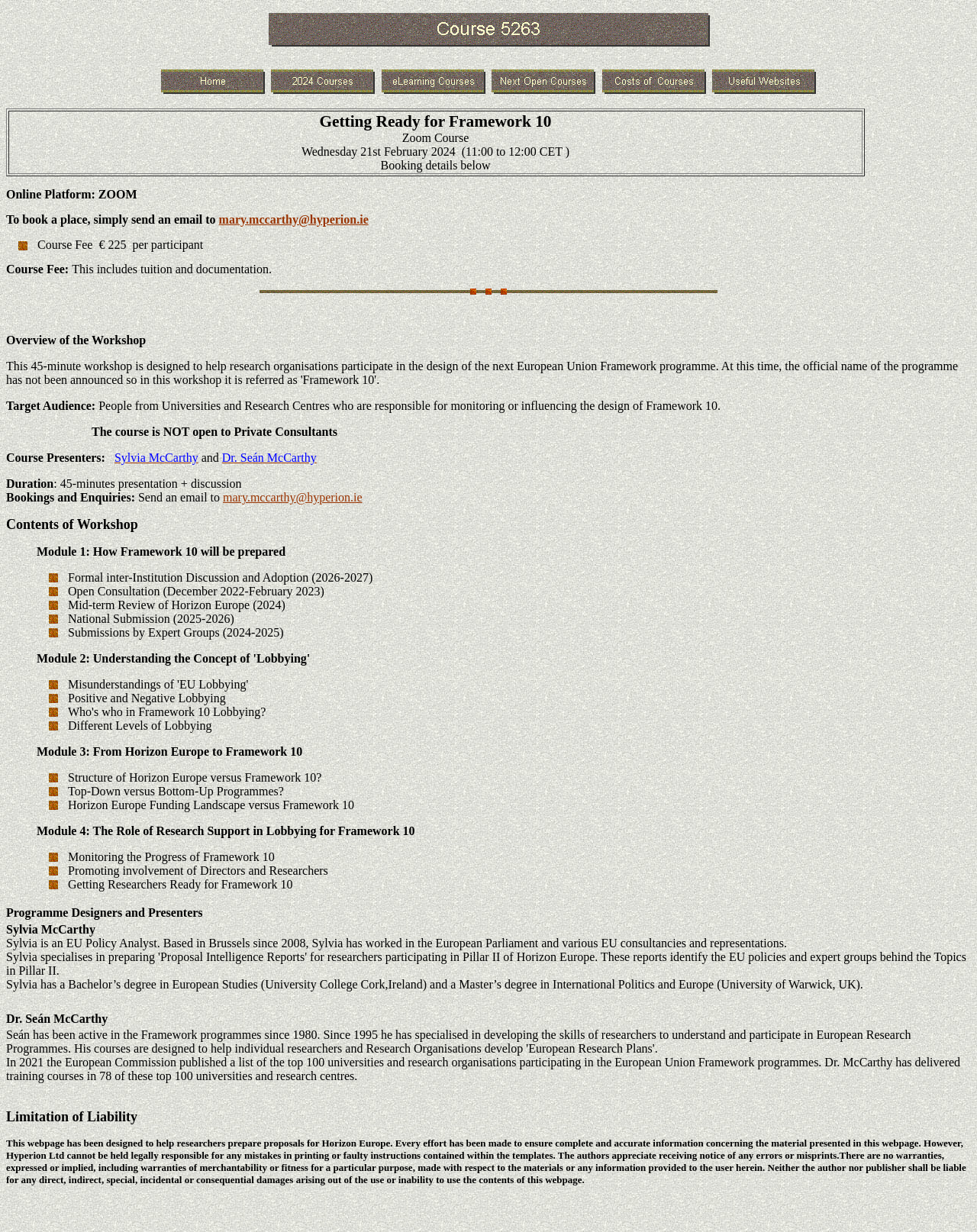Please determine the bounding box of the UI element that matches this description: Wonders Center & Science Museum. The coordinates should be given as (top-left x, top-left y, bottom-right x, bottom-right y), with all values between 0 and 1.

None